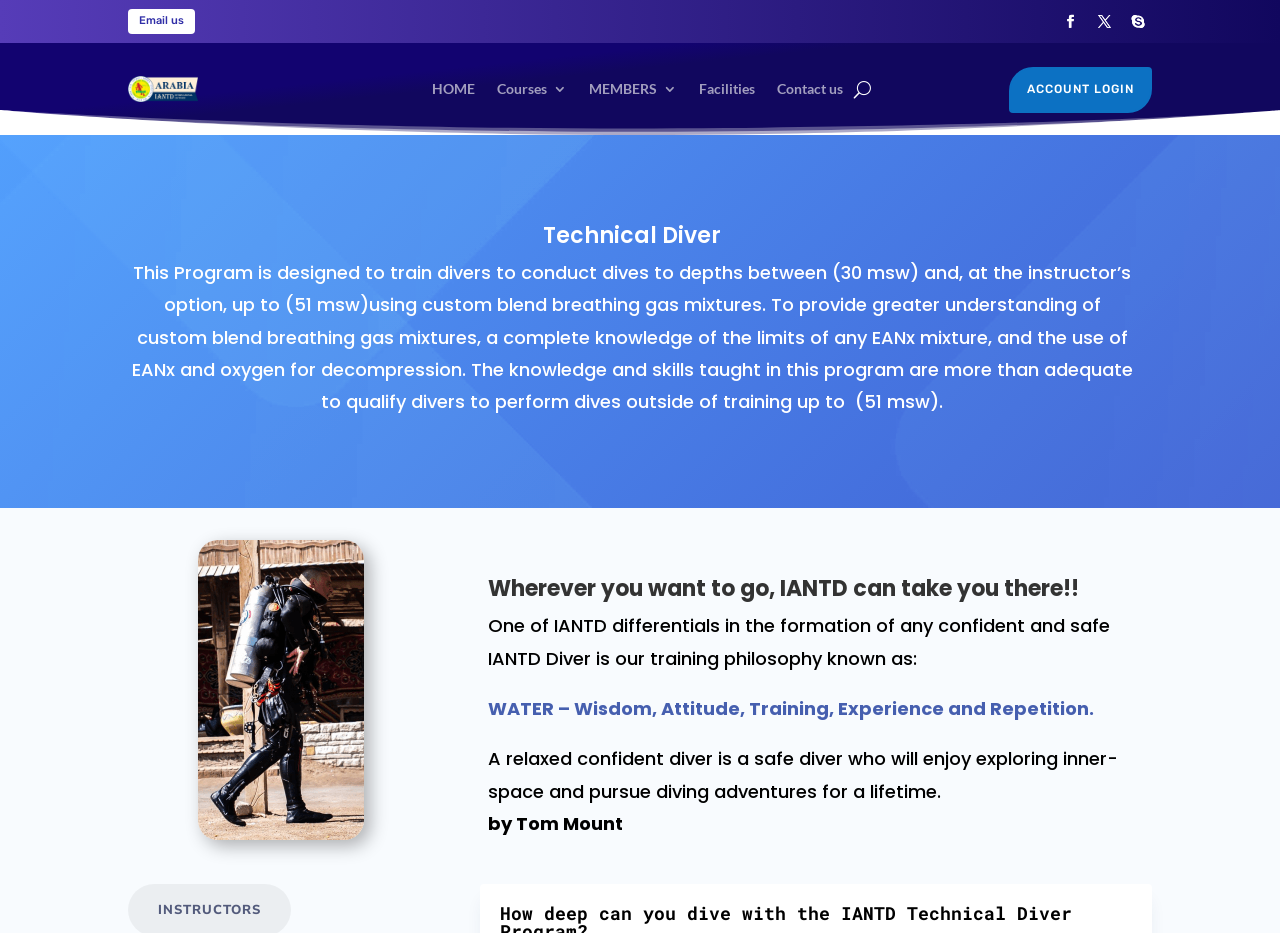Using the given element description, provide the bounding box coordinates (top-left x, top-left y, bottom-right x, bottom-right y) for the corresponding UI element in the screenshot: Email us

[0.1, 0.009, 0.152, 0.036]